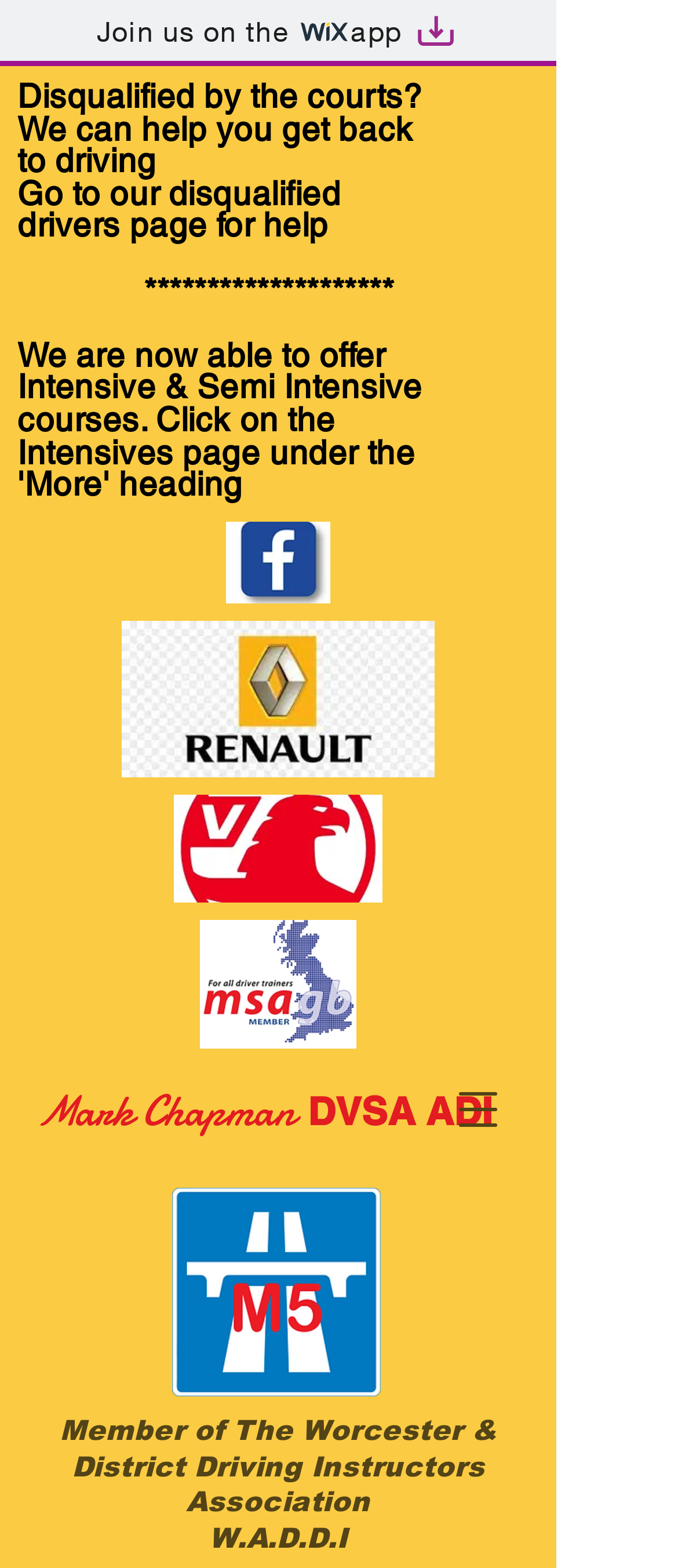Please extract and provide the main headline of the webpage.

Mark Chapman DVSA ADI

 